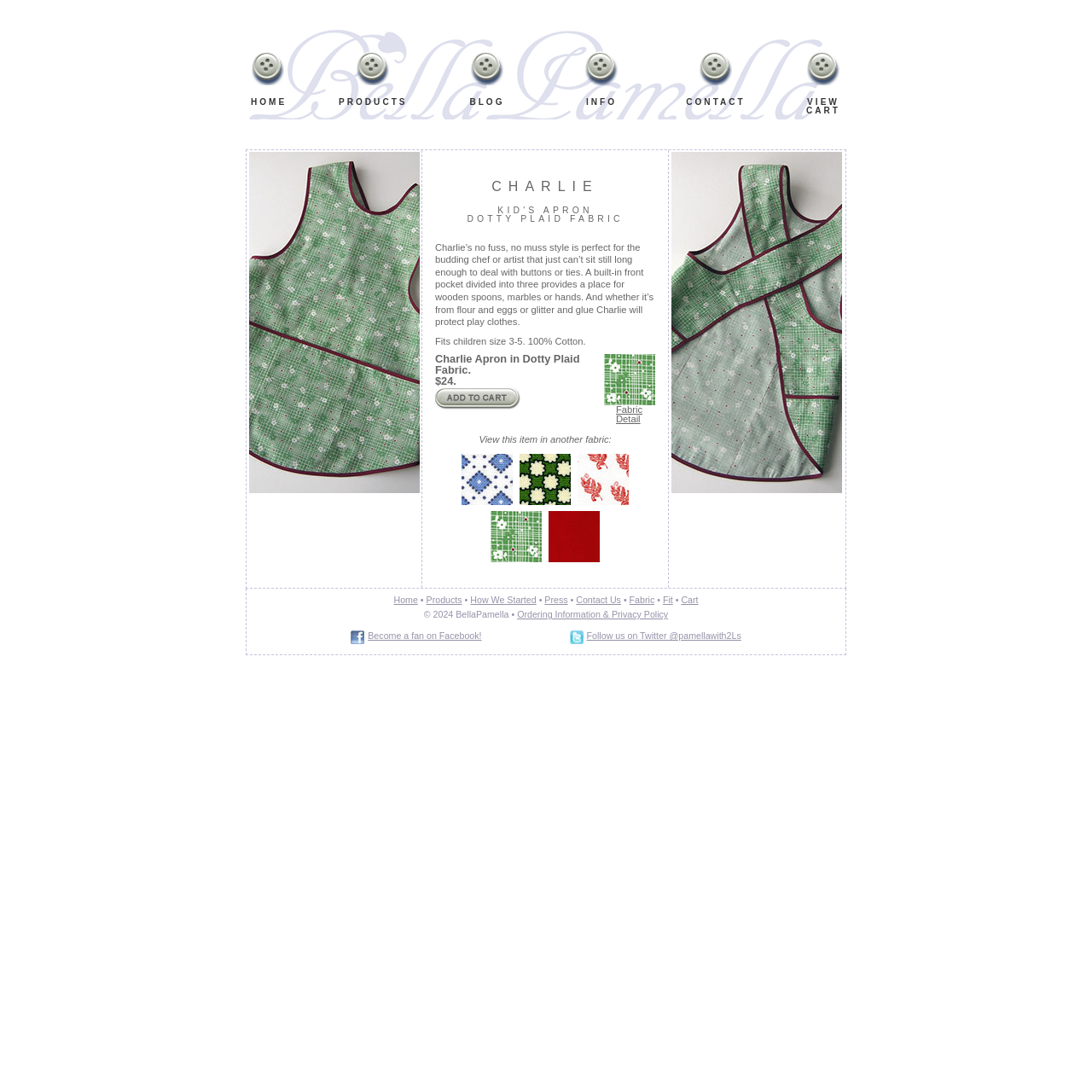Provide the bounding box coordinates for the specified HTML element described in this description: "parent_node: Fabric Detail". The coordinates should be four float numbers ranging from 0 to 1, in the format [left, top, right, bottom].

[0.553, 0.36, 0.6, 0.374]